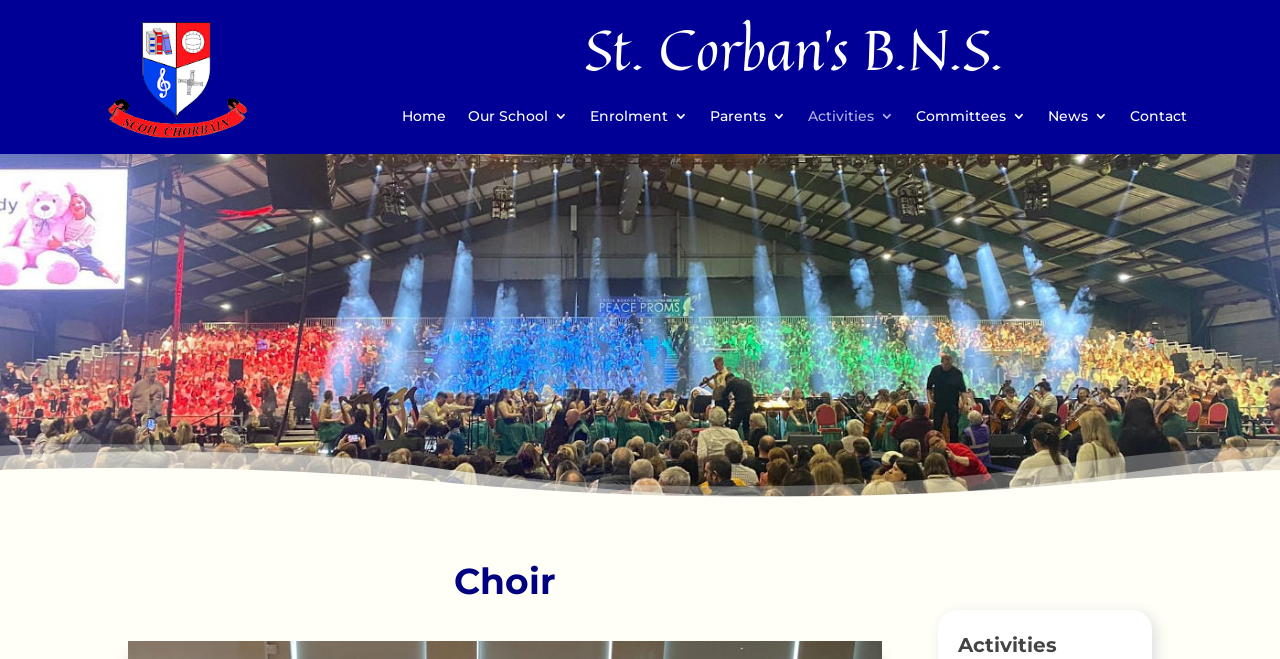Find the bounding box coordinates for the HTML element described as: "Home". The coordinates should consist of four float values between 0 and 1, i.e., [left, top, right, bottom].

[0.314, 0.166, 0.348, 0.234]